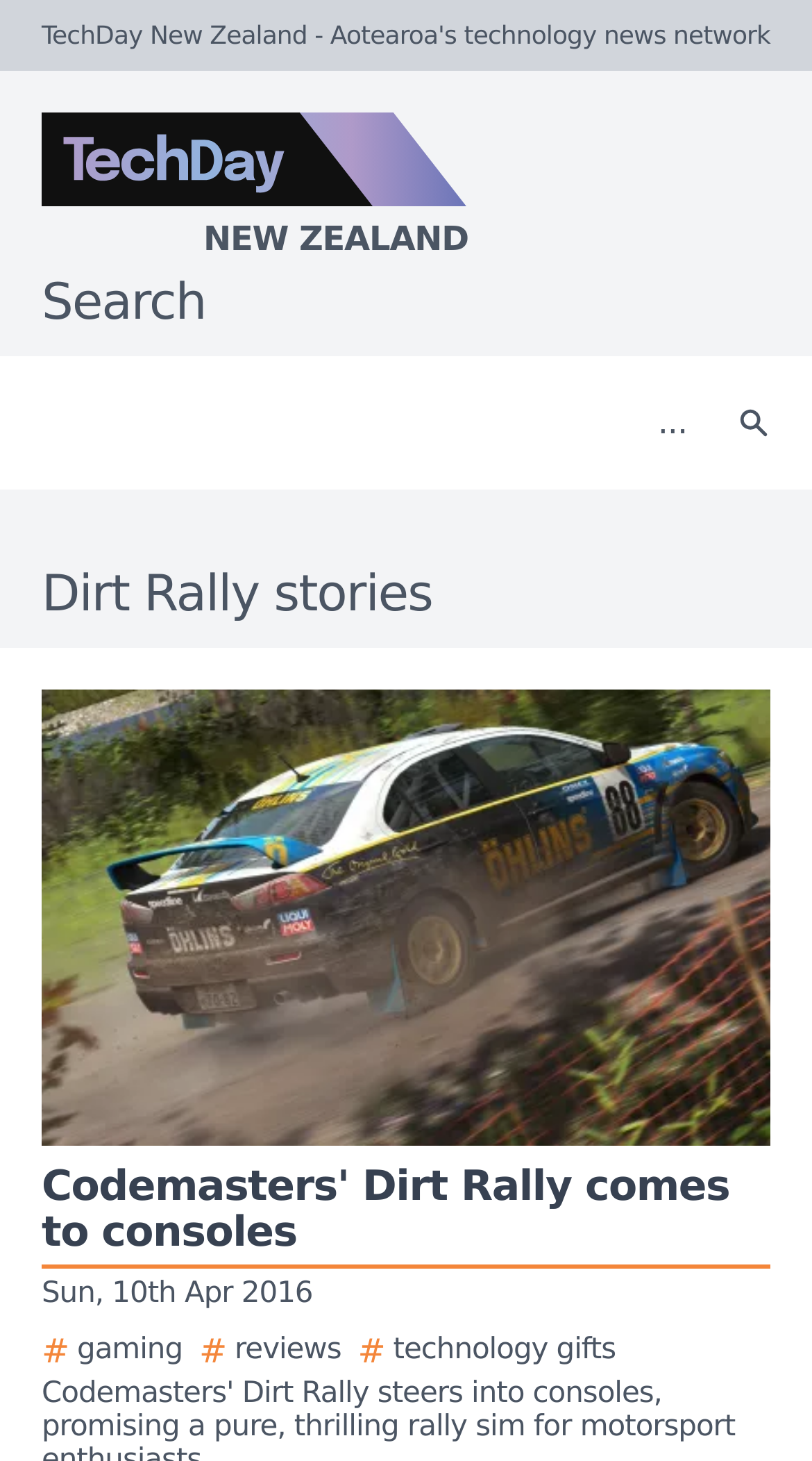With reference to the screenshot, provide a detailed response to the question below:
What is the main content of the webpage?

The main content of the webpage is a list of stories related to Dirt Rally, which is indicated by the heading 'Dirt Rally stories' and accompanied by an image.